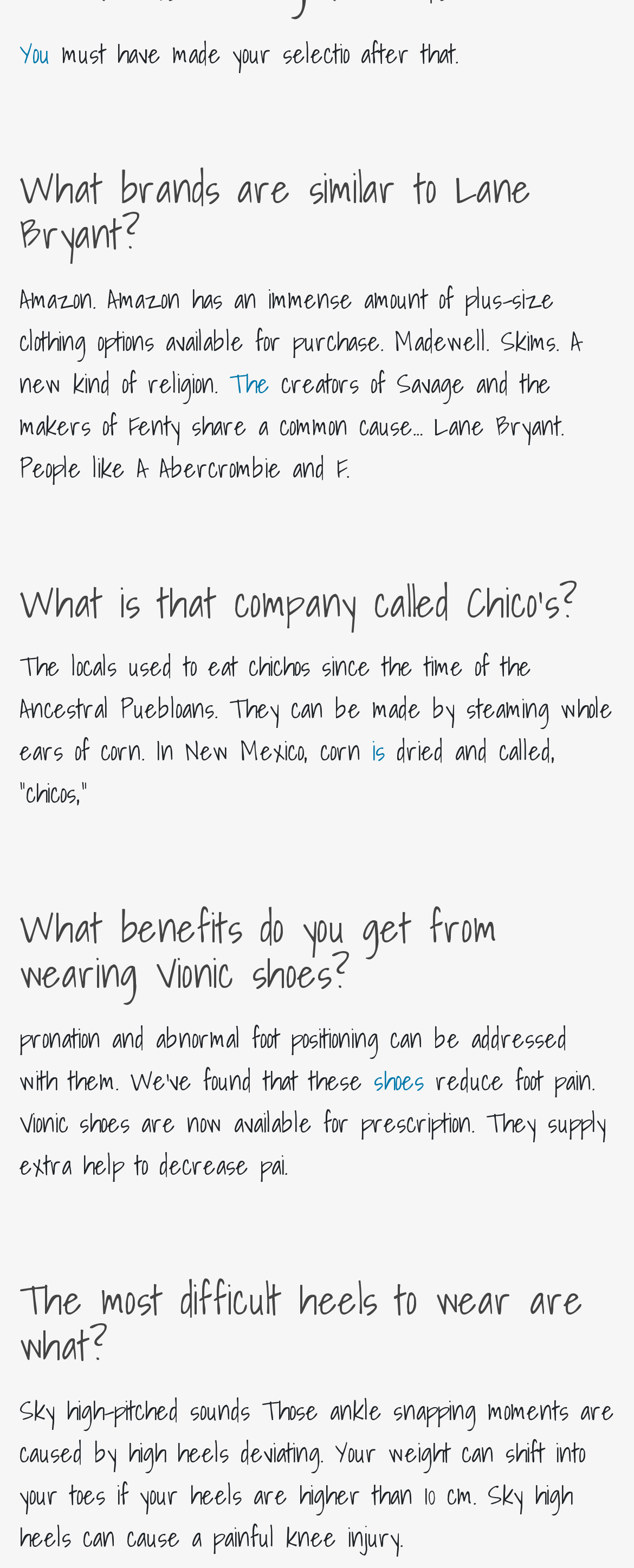What brands are similar to Lane Bryant?
Based on the image, provide a one-word or brief-phrase response.

Amazon, Madewell, Skims